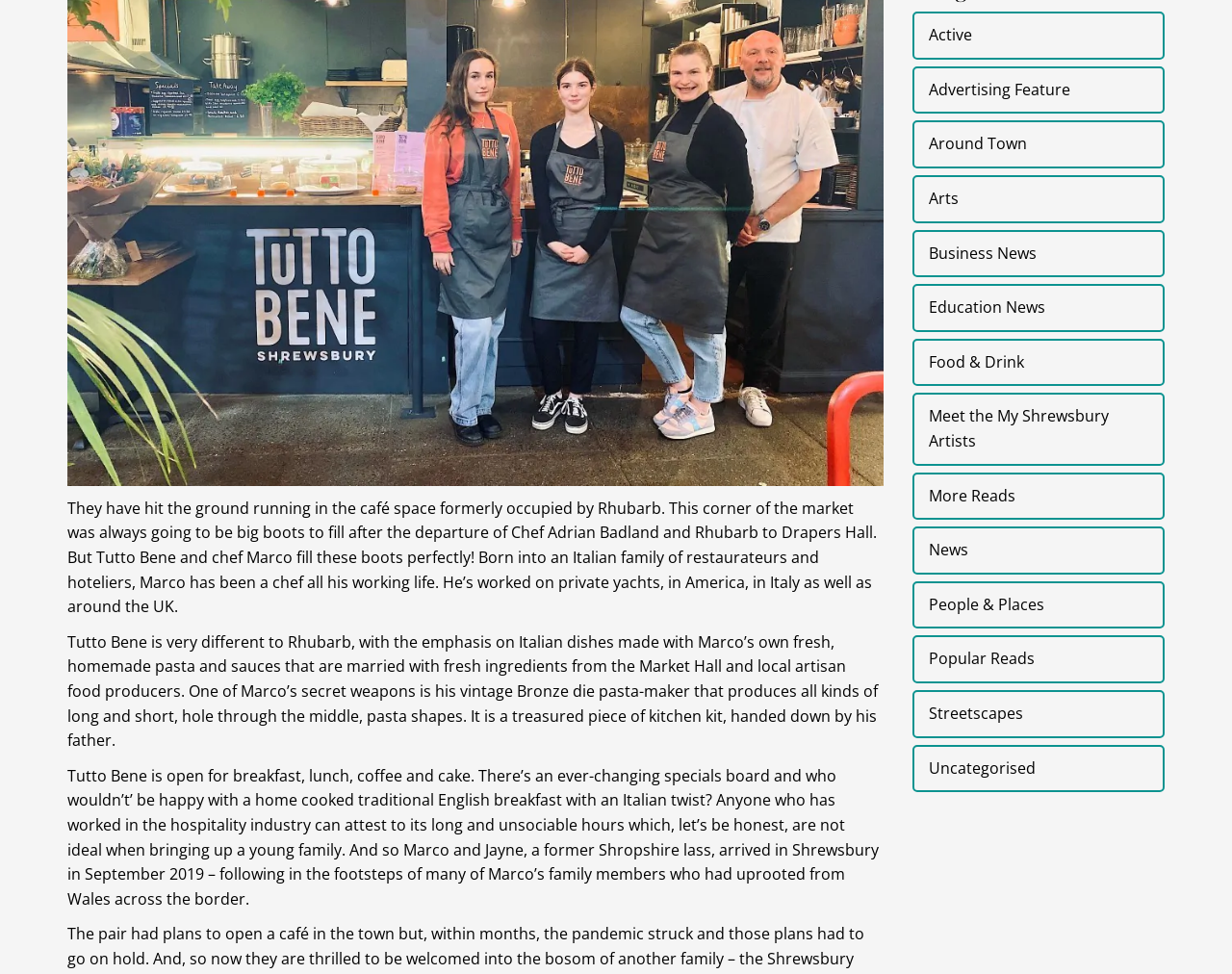Identify the bounding box coordinates of the HTML element based on this description: "Arts".

[0.74, 0.18, 0.945, 0.229]